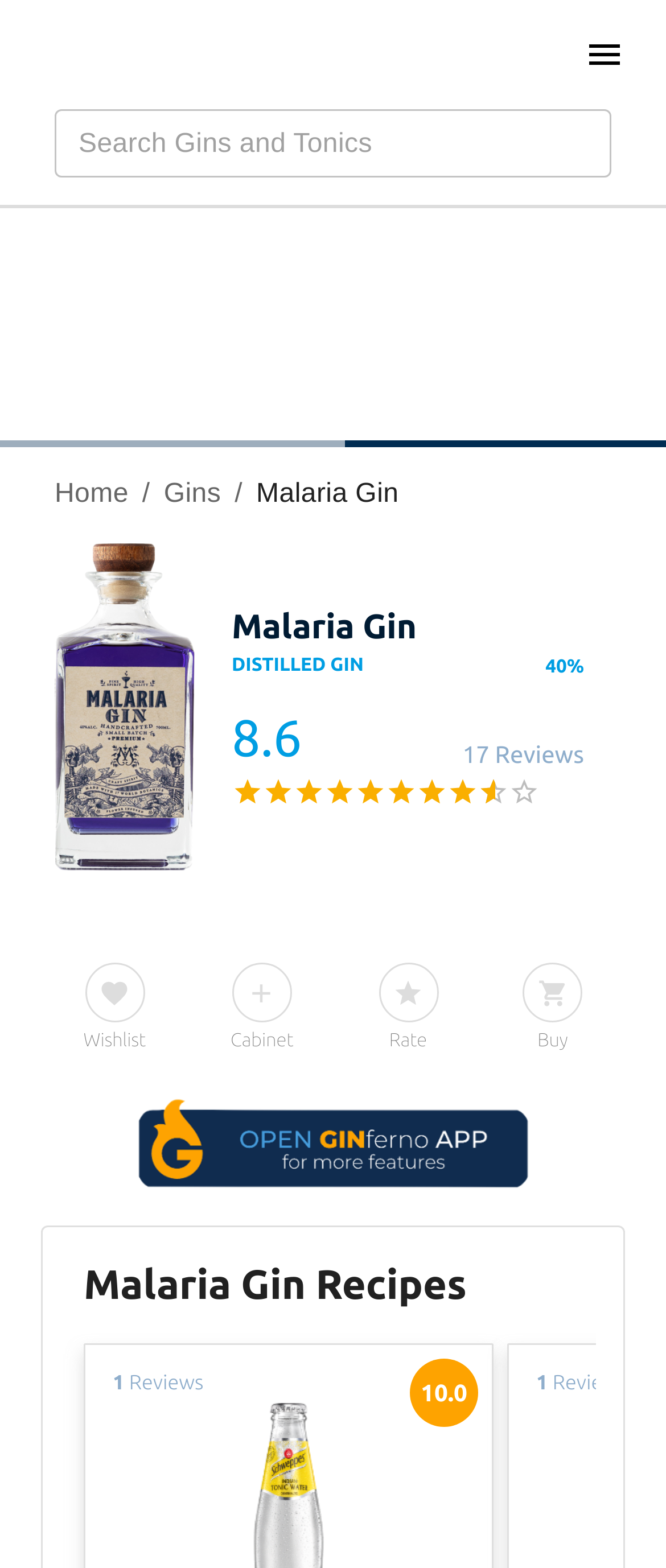What is the percentage of alcohol in Malaria Gin?
Please give a detailed and elaborate explanation in response to the question.

The percentage of alcohol in Malaria Gin can be found in the static text elements with the text '40' and '%' respectively, which are located near each other on the webpage.